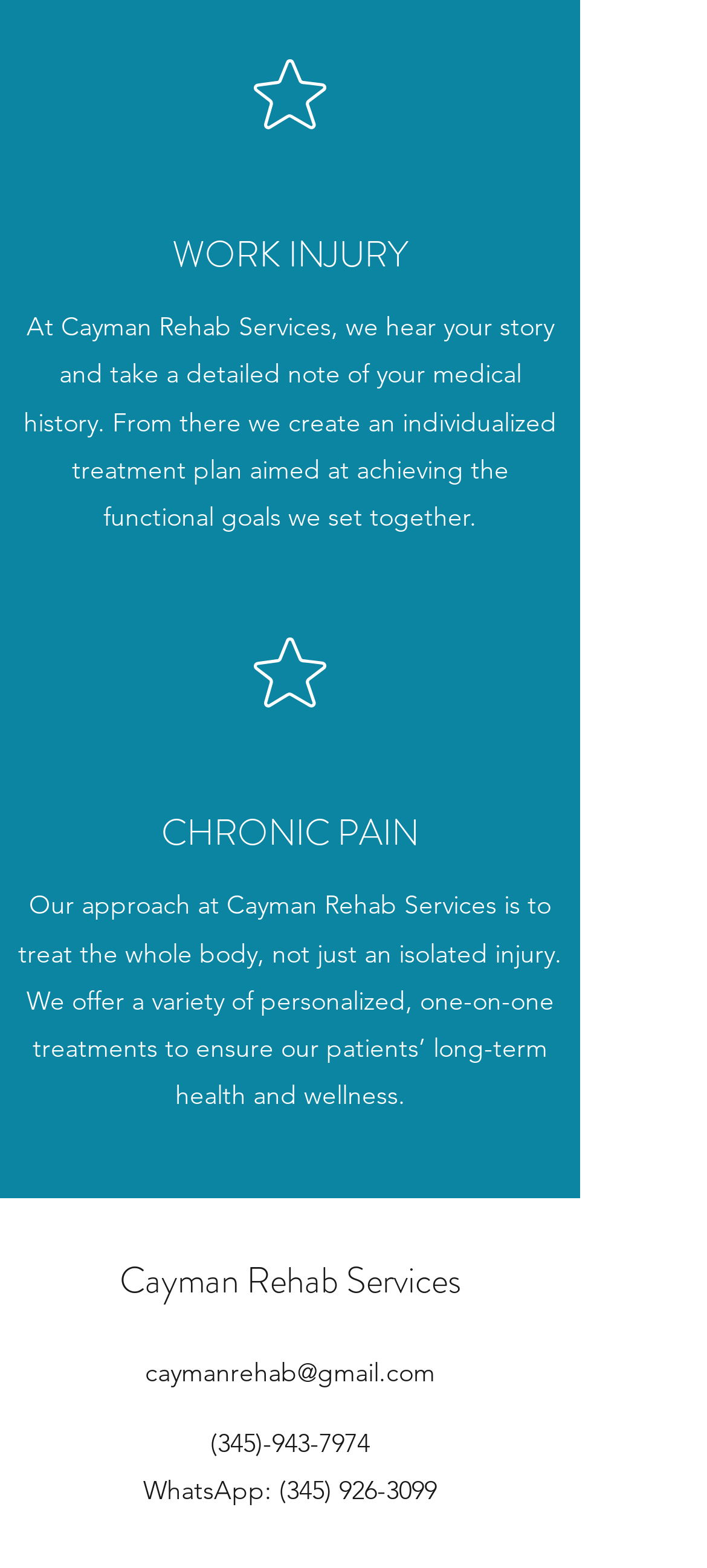Identify the bounding box coordinates for the UI element mentioned here: "(345)-943-7974". Provide the coordinates as four float values between 0 and 1, i.e., [left, top, right, bottom].

[0.297, 0.91, 0.523, 0.931]